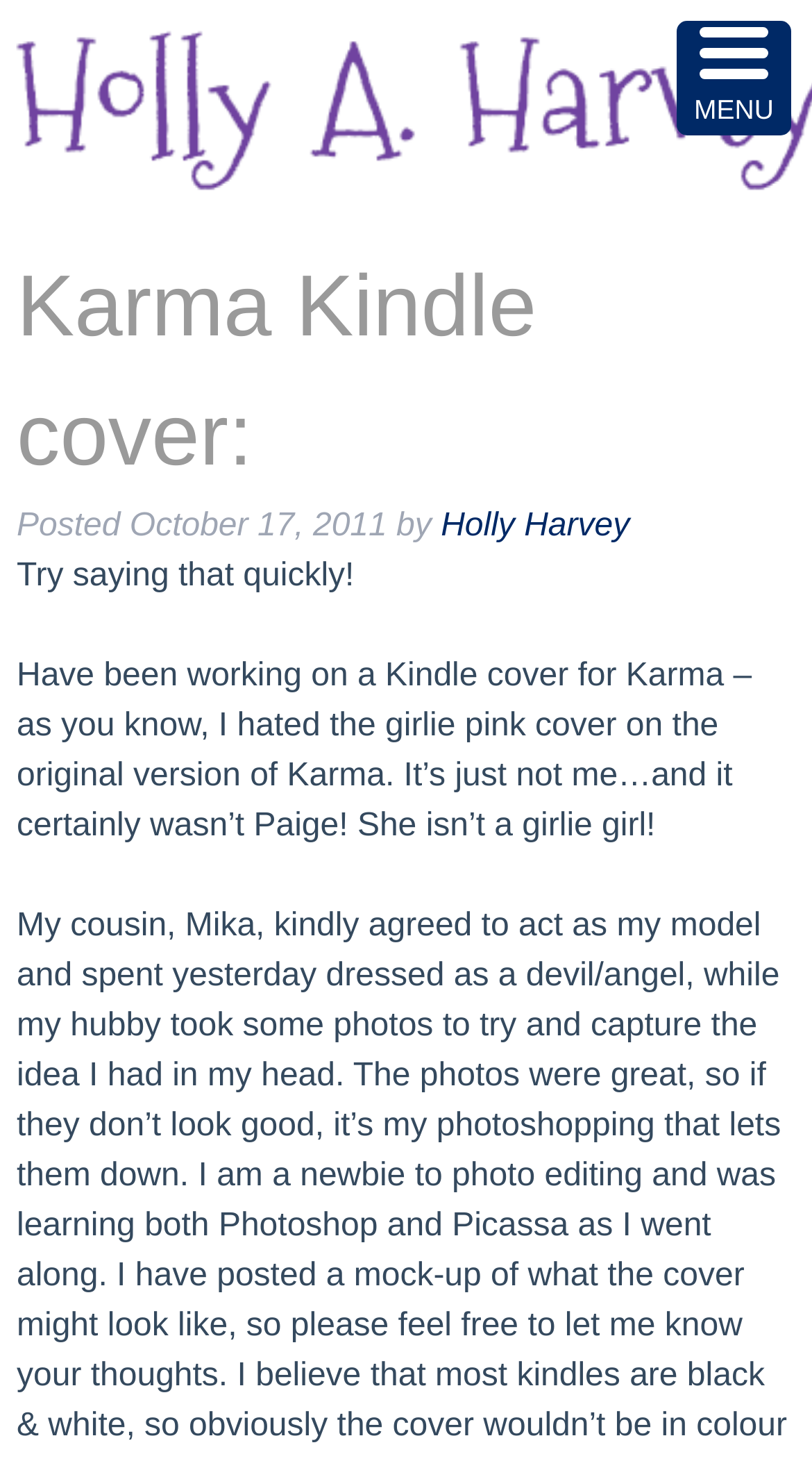Based on the image, provide a detailed response to the question:
What is the purpose of the webpage?

The purpose of the webpage can be inferred from the text 'Have been working on a Kindle cover for Karma...' which is located below the header 'Karma Kindle cover:', indicating that the author is sharing their design for a Kindle cover.